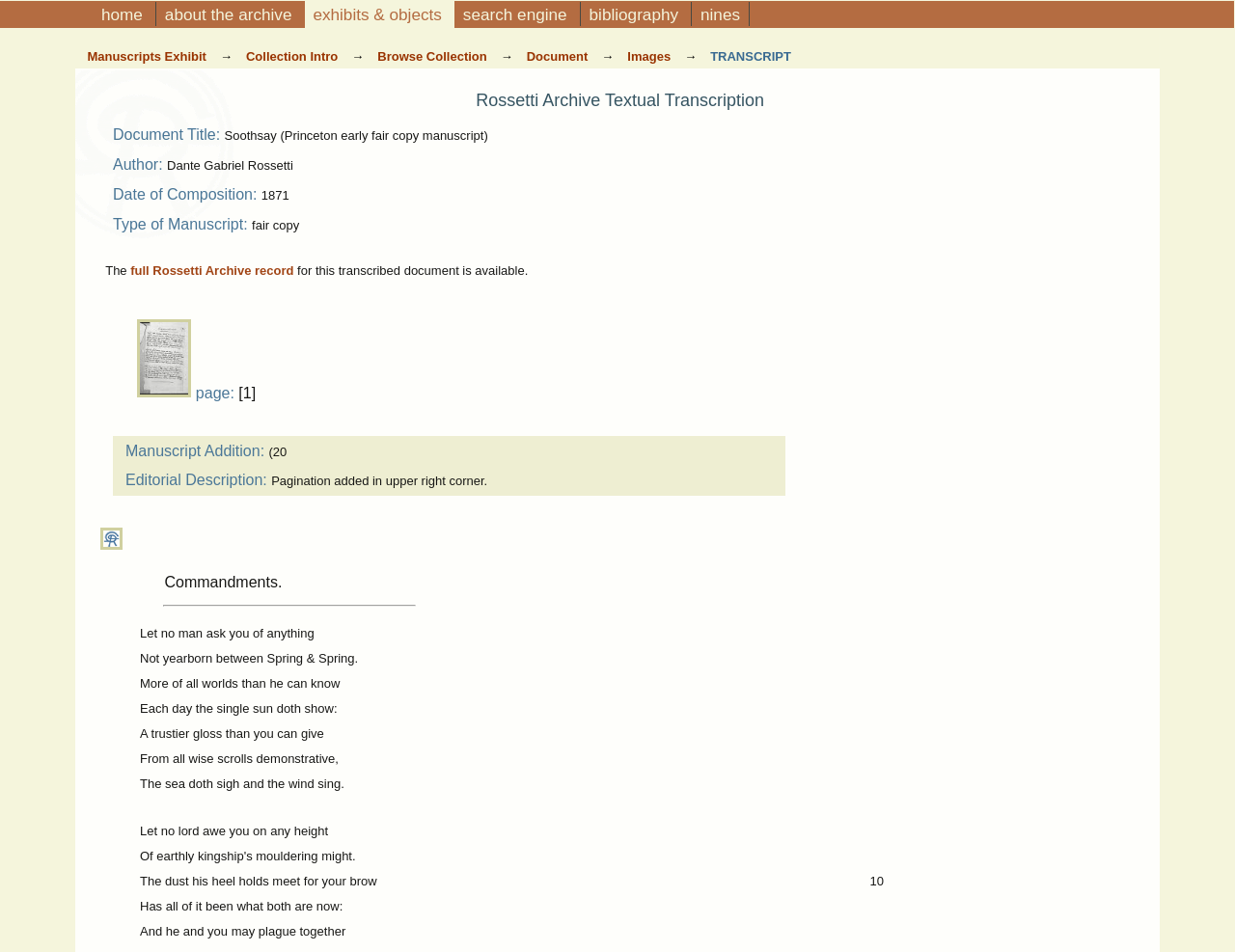Please specify the bounding box coordinates of the element that should be clicked to execute the given instruction: 'View the full Rossetti Archive record'. Ensure the coordinates are four float numbers between 0 and 1, expressed as [left, top, right, bottom].

[0.106, 0.277, 0.238, 0.292]